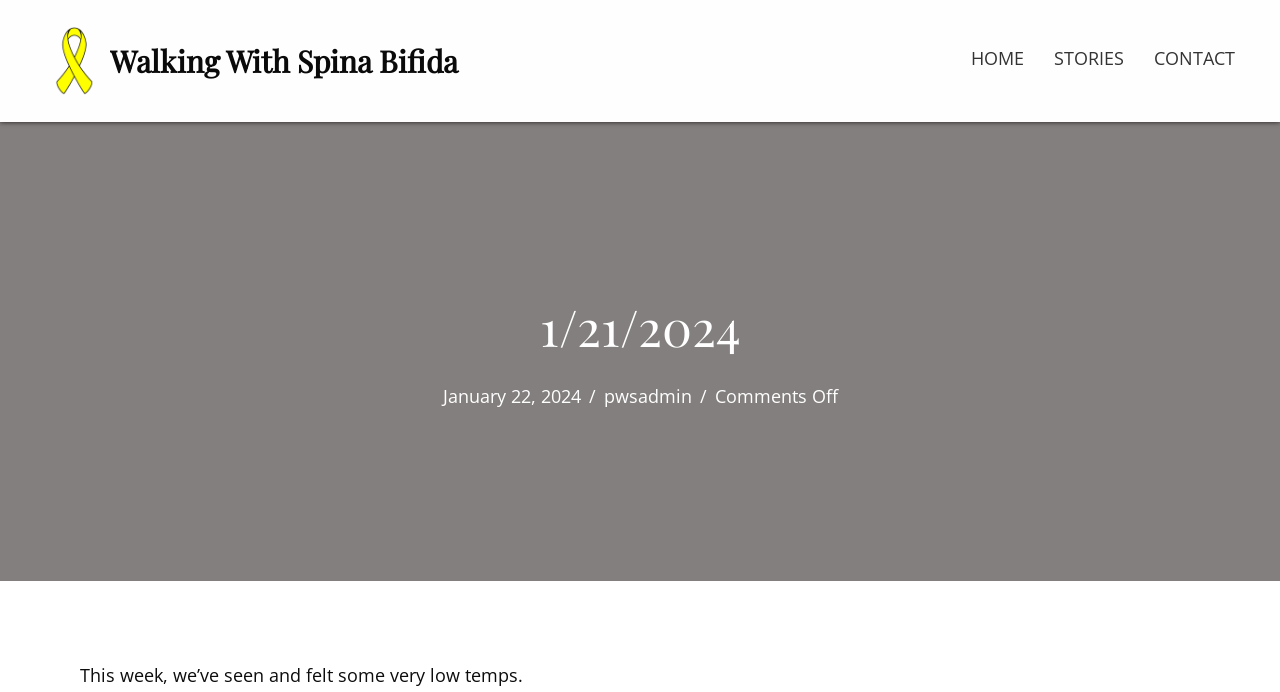Refer to the image and answer the question with as much detail as possible: What is the first sentence of the latest article?

I found the first sentence of the latest article by looking at the static text element that says 'This week, we’ve seen and felt some very low temps.' which is likely the opening sentence of the article.